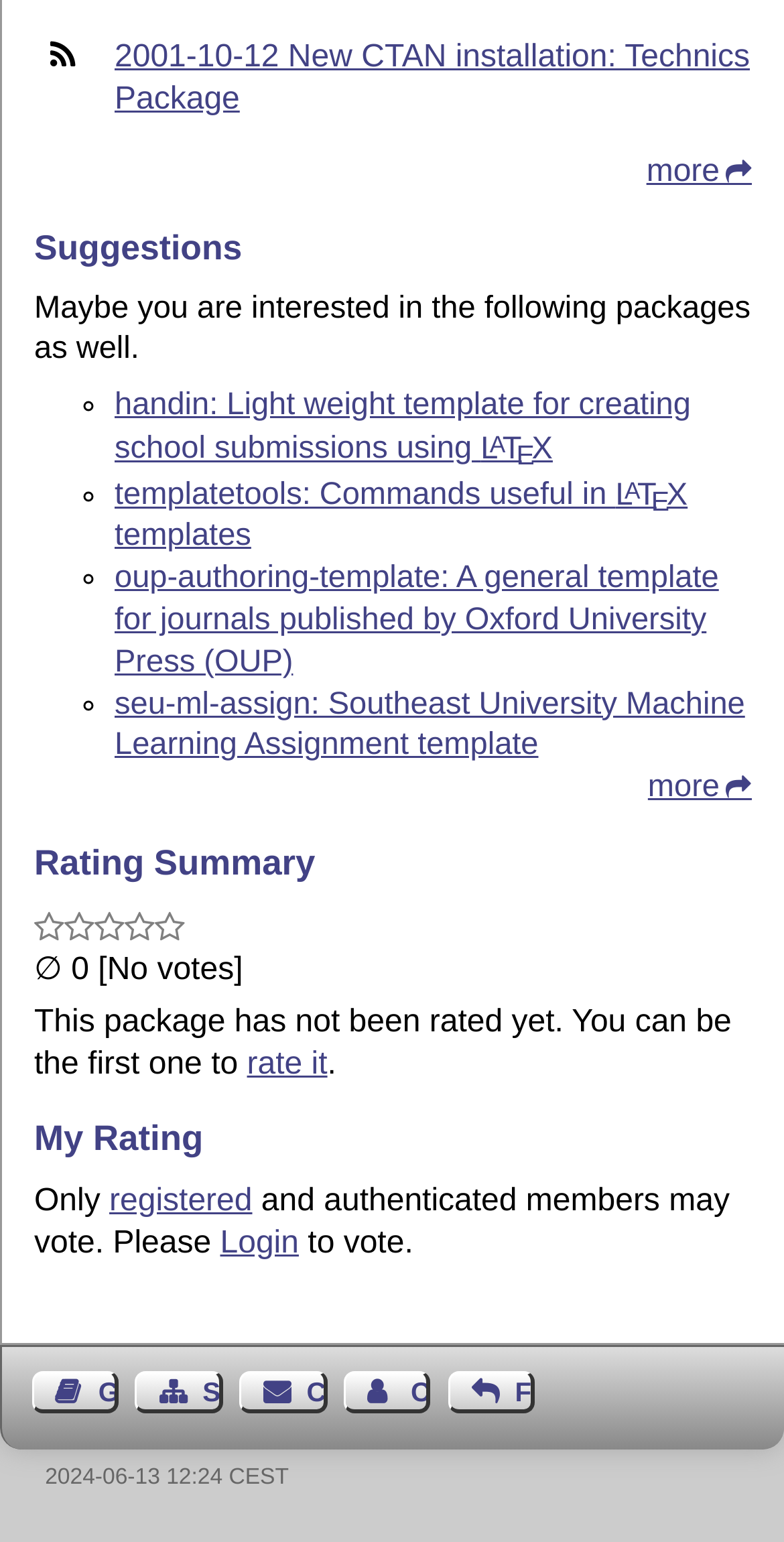Please provide the bounding box coordinates in the format (top-left x, top-left y, bottom-right x, bottom-right y). Remember, all values are floating point numbers between 0 and 1. What is the bounding box coordinate of the region described as: Guest Book

[0.04, 0.89, 0.151, 0.916]